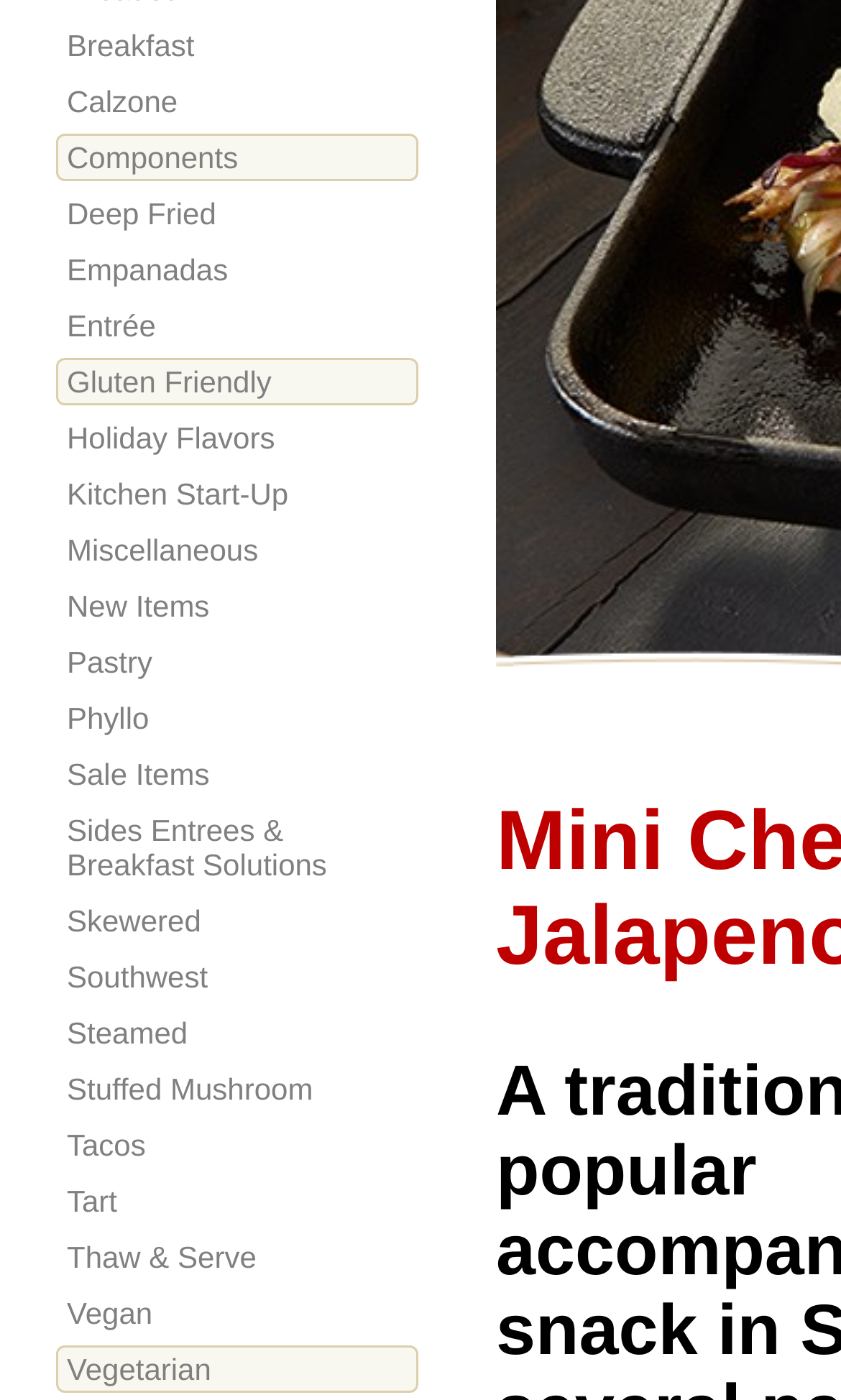Provide the bounding box coordinates for the specified HTML element described in this description: "Components". The coordinates should be four float numbers ranging from 0 to 1, in the format [left, top, right, bottom].

[0.067, 0.095, 0.497, 0.129]